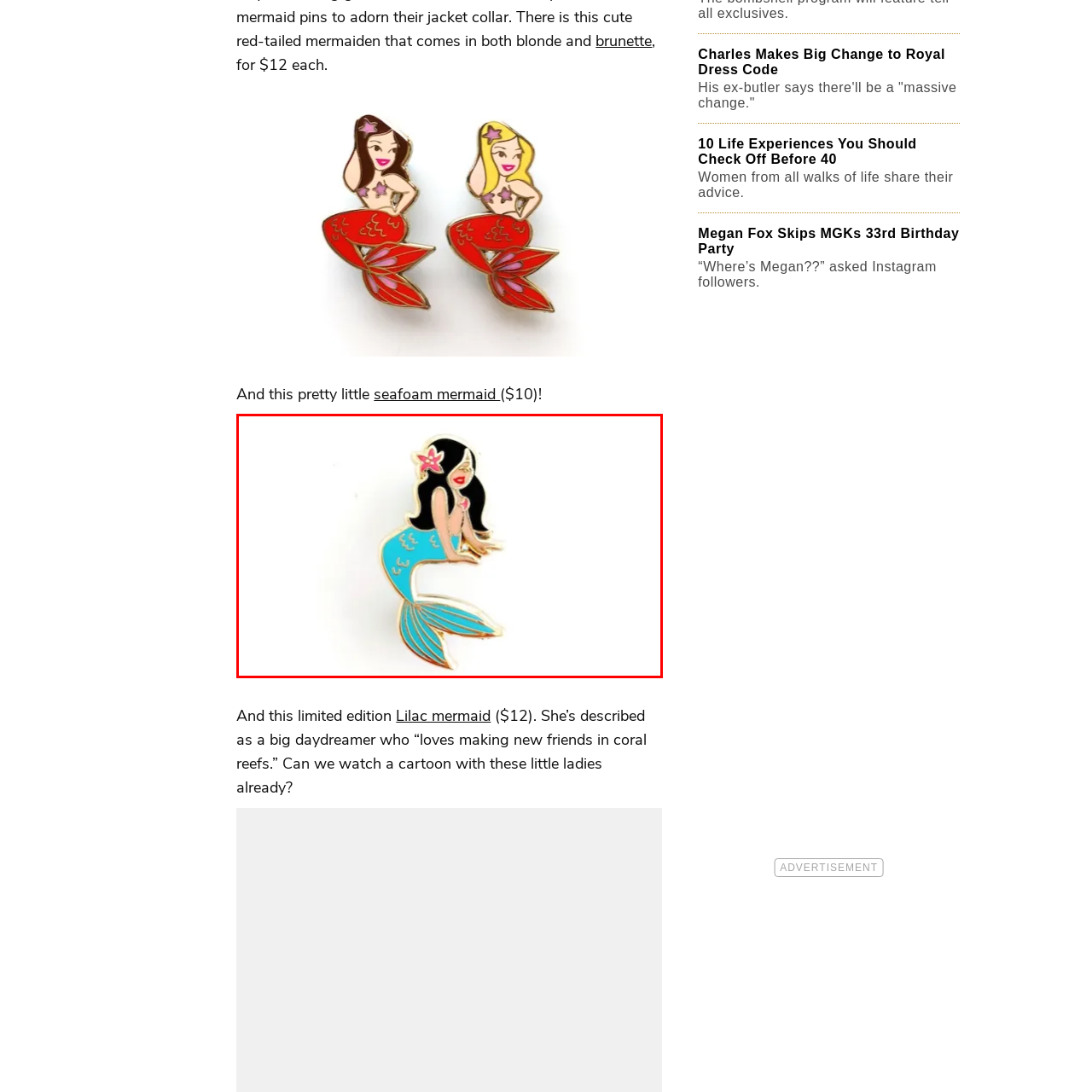Look at the image inside the red boundary and respond to the question with a single word or phrase: Is the pin a limited edition piece?

yes